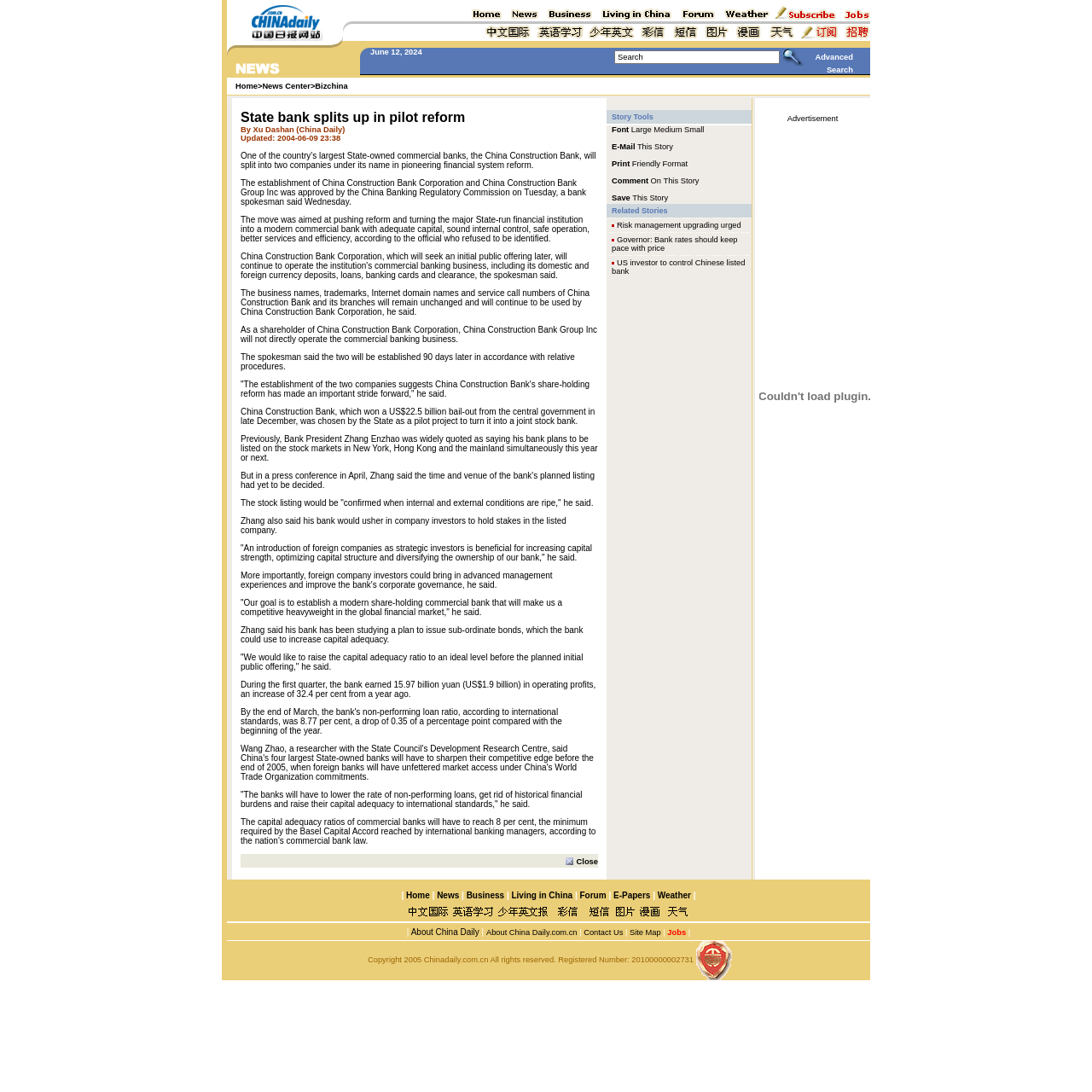What is the non-performing loan ratio of the bank?
Examine the image closely and answer the question with as much detail as possible.

The article states that by the end of March, the bank's non-performing loan ratio, according to international standards, was 8.77 per cent, a drop of 0.35 of a percentage point compared with the beginning of the year.